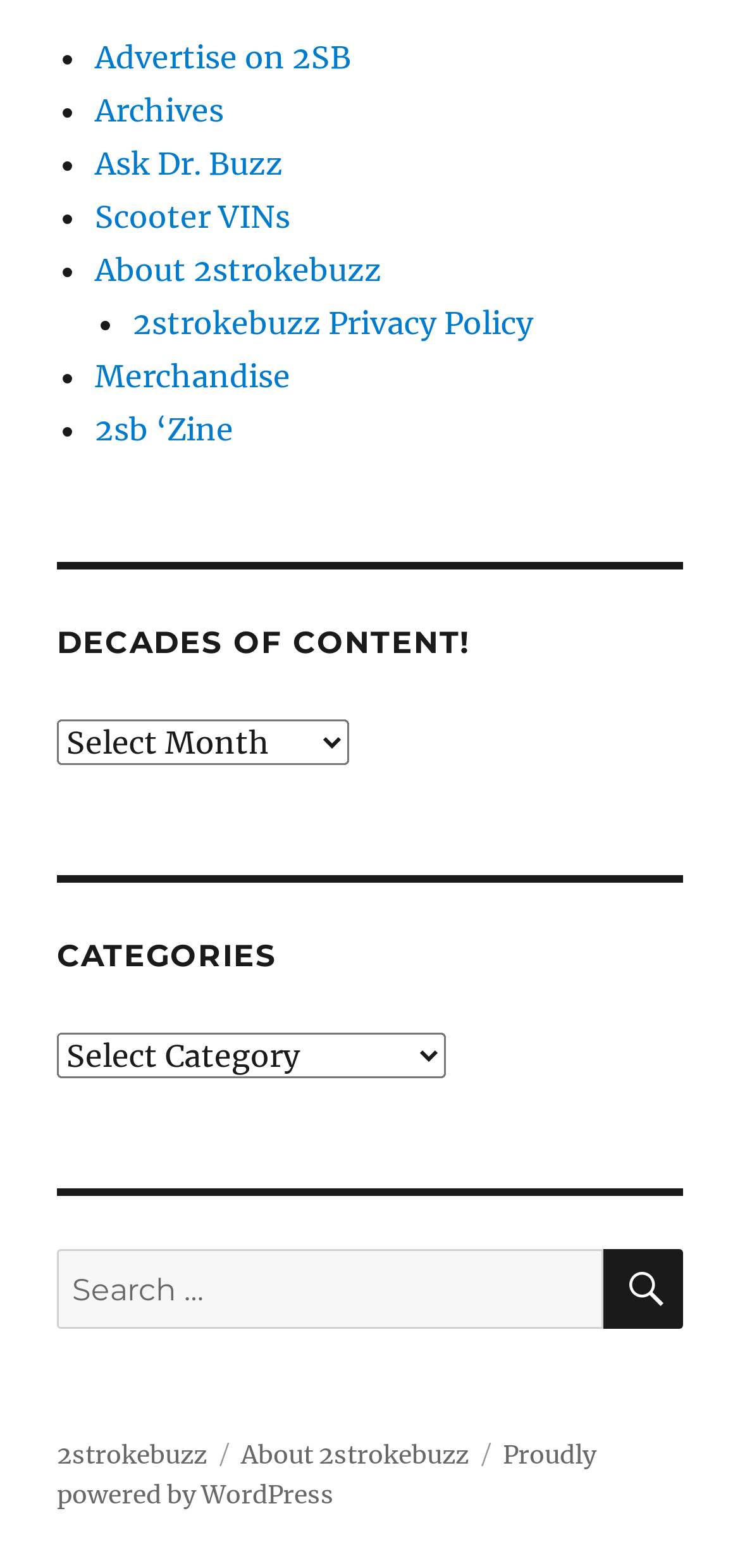What type of content is available on the website?
Please use the image to deliver a detailed and complete answer.

The heading 'DECADES OF CONTENT!' and the combobox with the same label suggest that the website has a vast archive of content, possibly spanning decades, related to 2-stroke scooters.